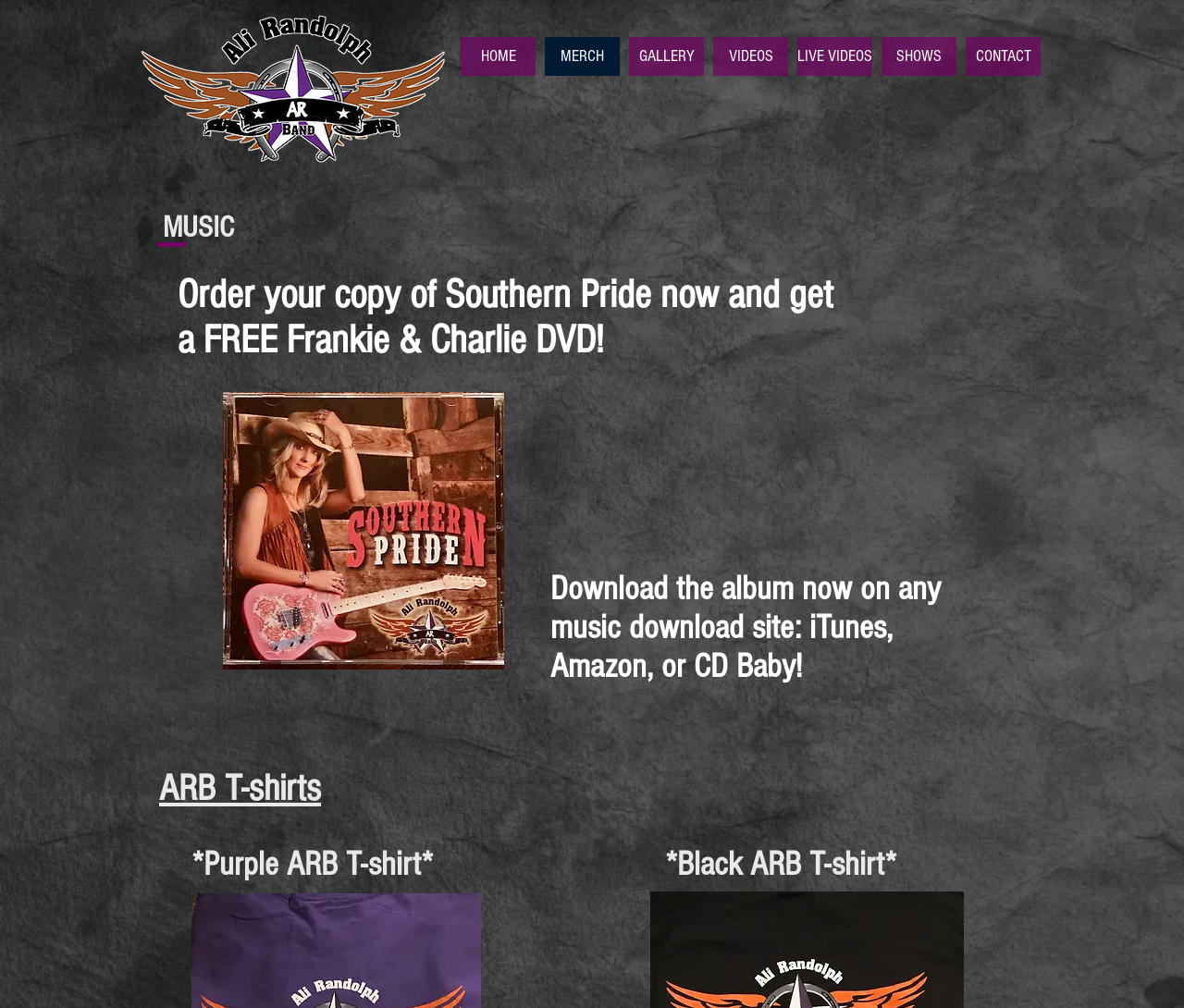Given the element description SHOWS, specify the bounding box coordinates of the corresponding UI element in the format (top-left x, top-left y, bottom-right x, bottom-right y). All values must be between 0 and 1.

[0.745, 0.037, 0.808, 0.075]